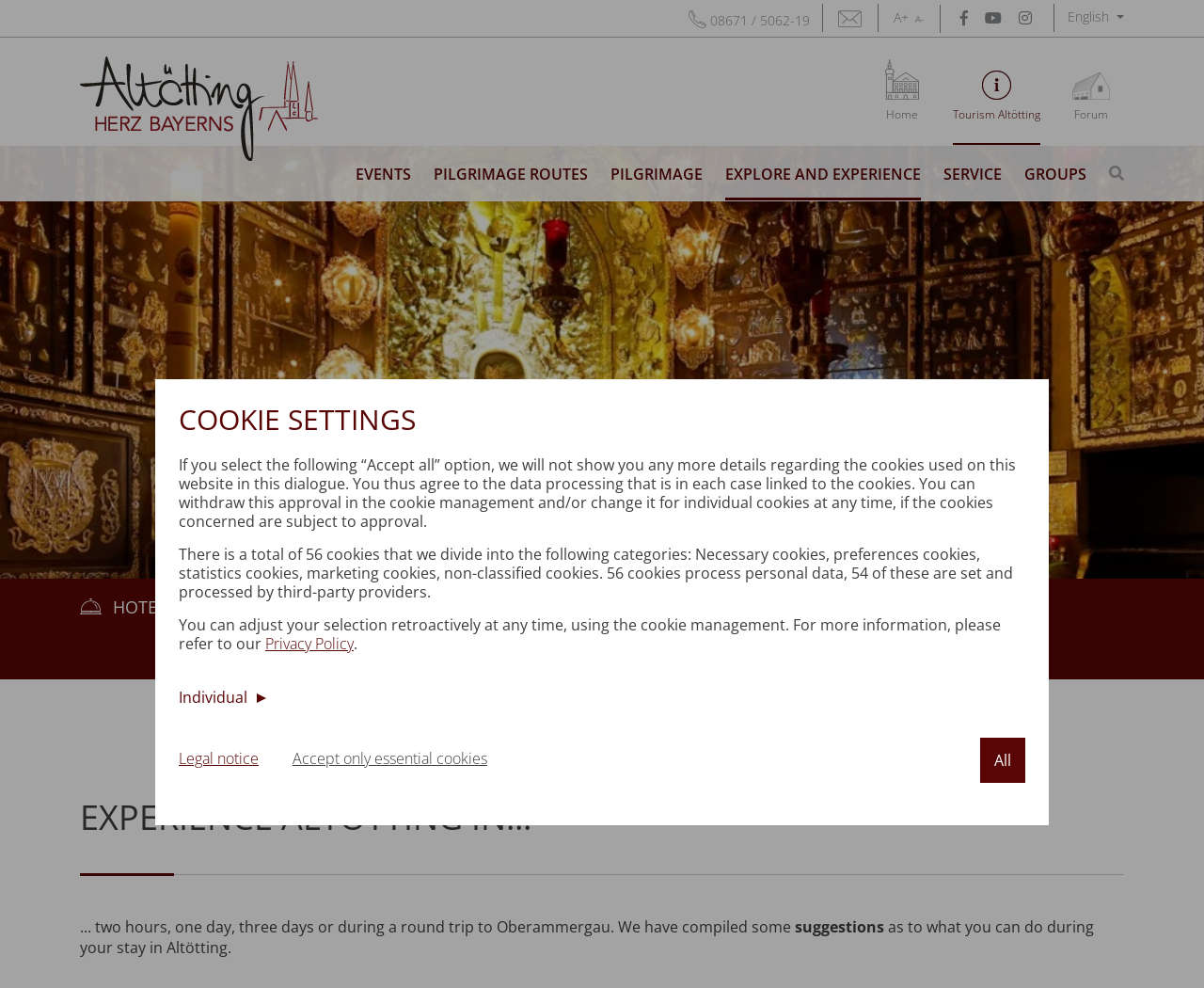Determine the bounding box coordinates of the clickable region to carry out the instruction: "View events".

[0.295, 0.147, 0.36, 0.203]